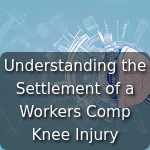Provide an in-depth description of the image.

The image is associated with the topic "Understanding the Settlement of a Workers Comp Knee Injury," which highlights the complexities surrounding legal and financial outcomes for individuals who have sustained knee injuries in the workplace. It emphasizes the importance of understanding rights and the potential settlements available through workers' compensation. The design features a relevant background, likely emphasizing medical motifs or technical illustrations, reflecting the serious nature of this topic. This image serves as a visual gateway to a deeper exploration of legal issues and patients' rights related to workers' compensation for knee injuries.